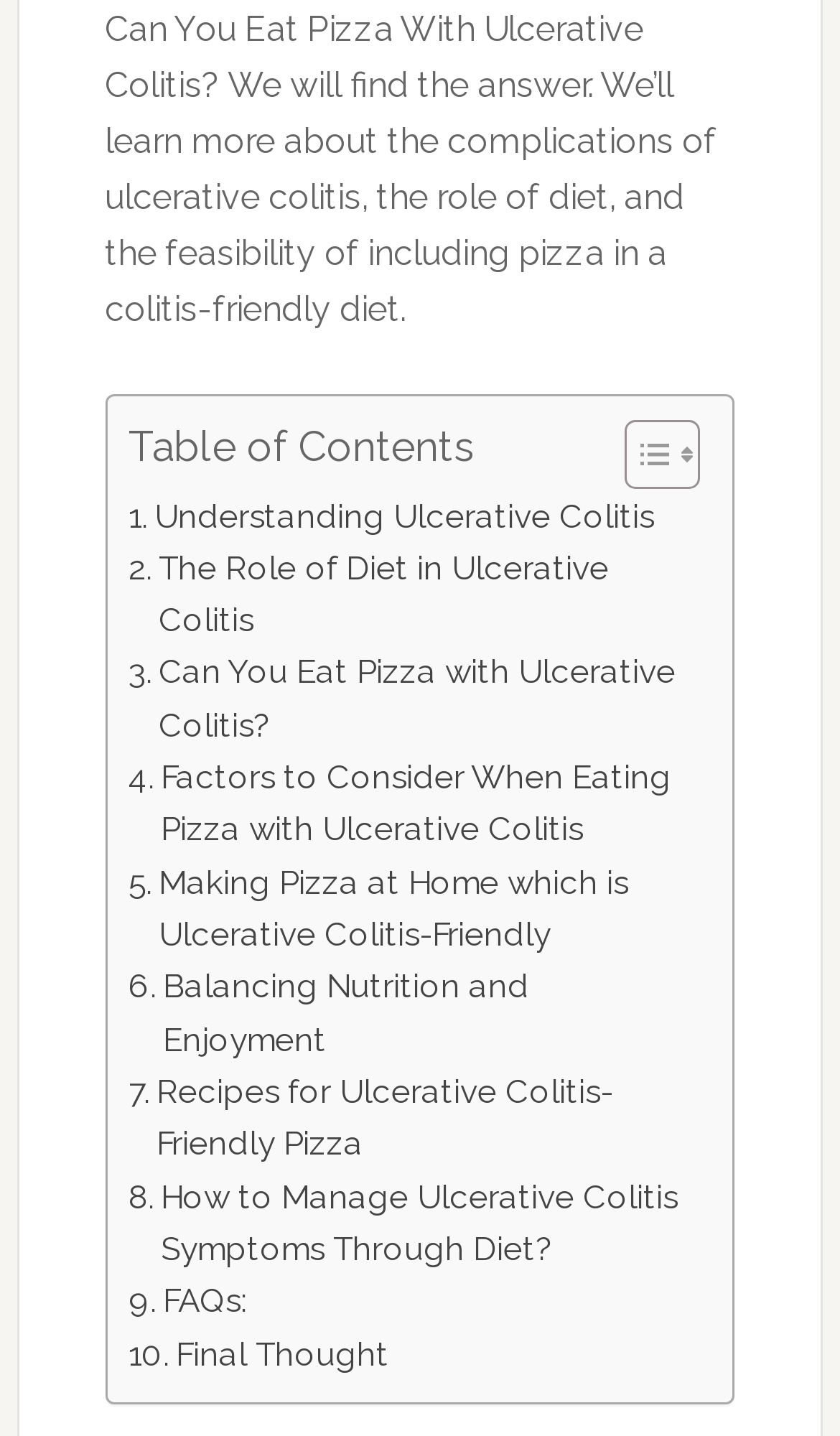How many links are in the table of contents?
Please provide a detailed and comprehensive answer to the question.

I counted the number of links under the 'Table of Contents' section, starting from 'Understanding Ulcerative Colitis' to 'Final Thought', and found 12 links in total.